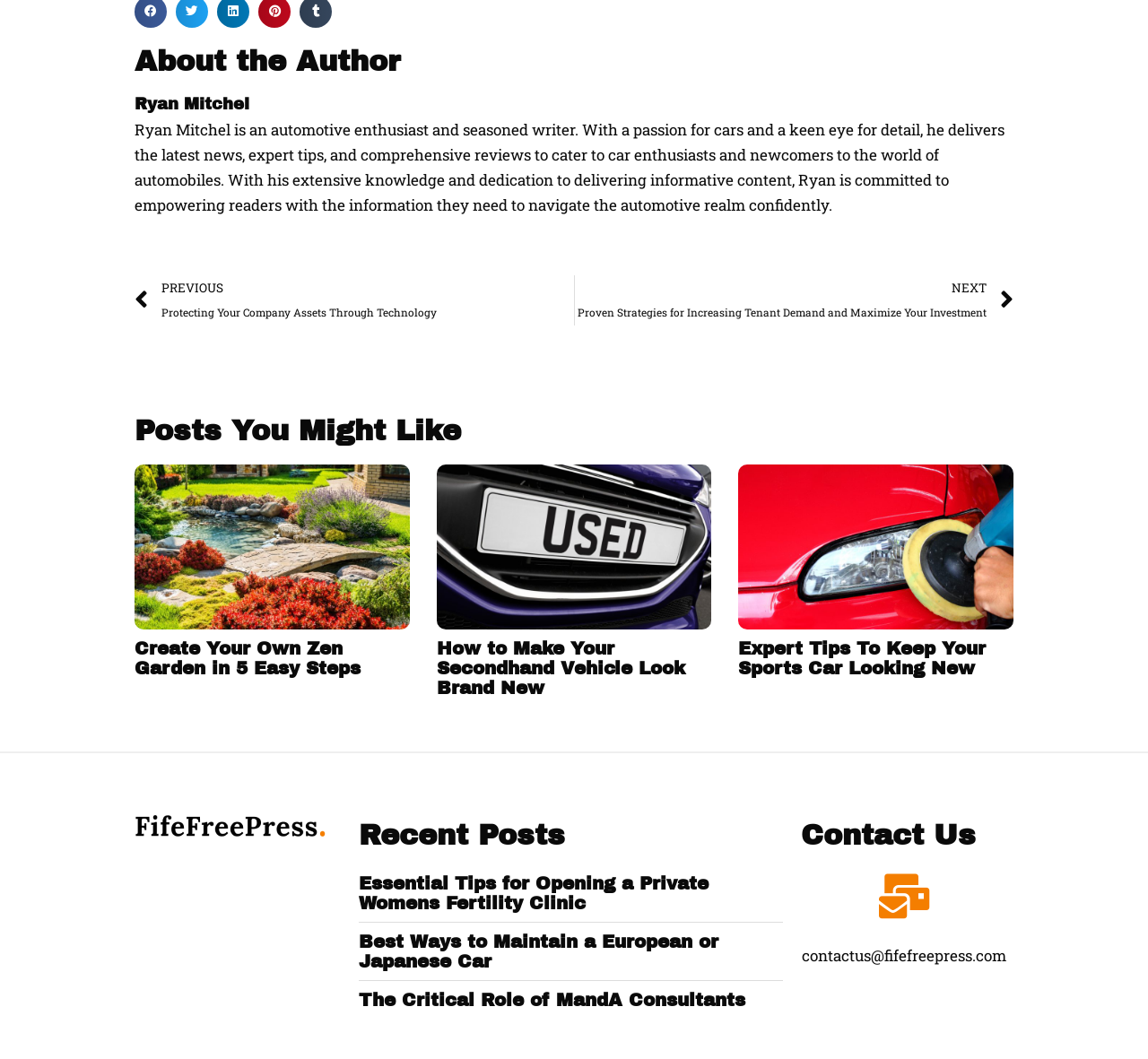How many recent posts are listed?
From the details in the image, answer the question comprehensively.

Under the heading 'Recent Posts' with the bounding box coordinates [0.312, 0.774, 0.682, 0.804], there are three articles with headings 'Essential Tips for Opening a Private Womens Fertility Clinic', 'Best Ways to Maintain a European or Japanese Car', and 'The Critical Role of MandA Consultants'.